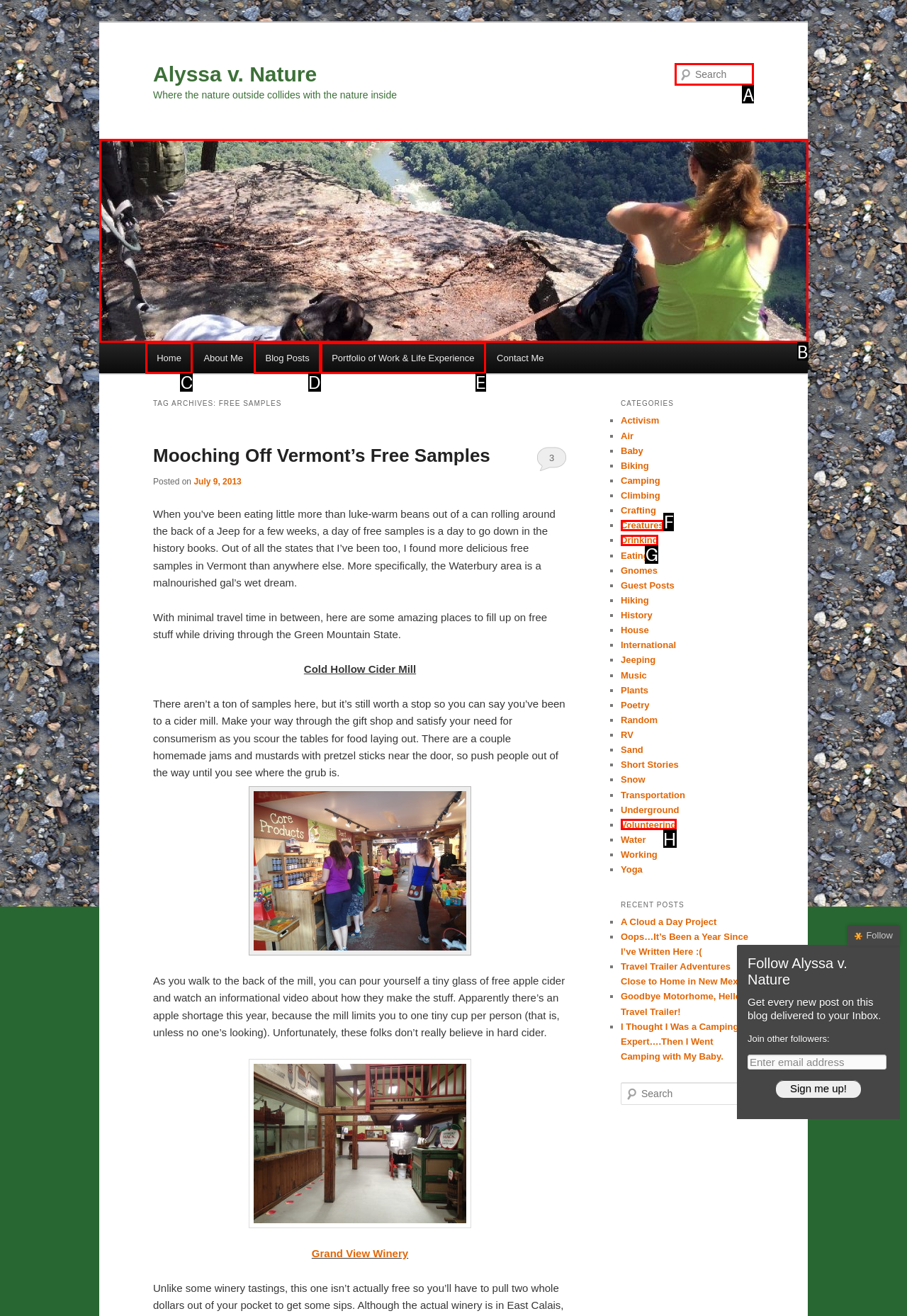Specify which element within the red bounding boxes should be clicked for this task: Search for something Respond with the letter of the correct option.

A